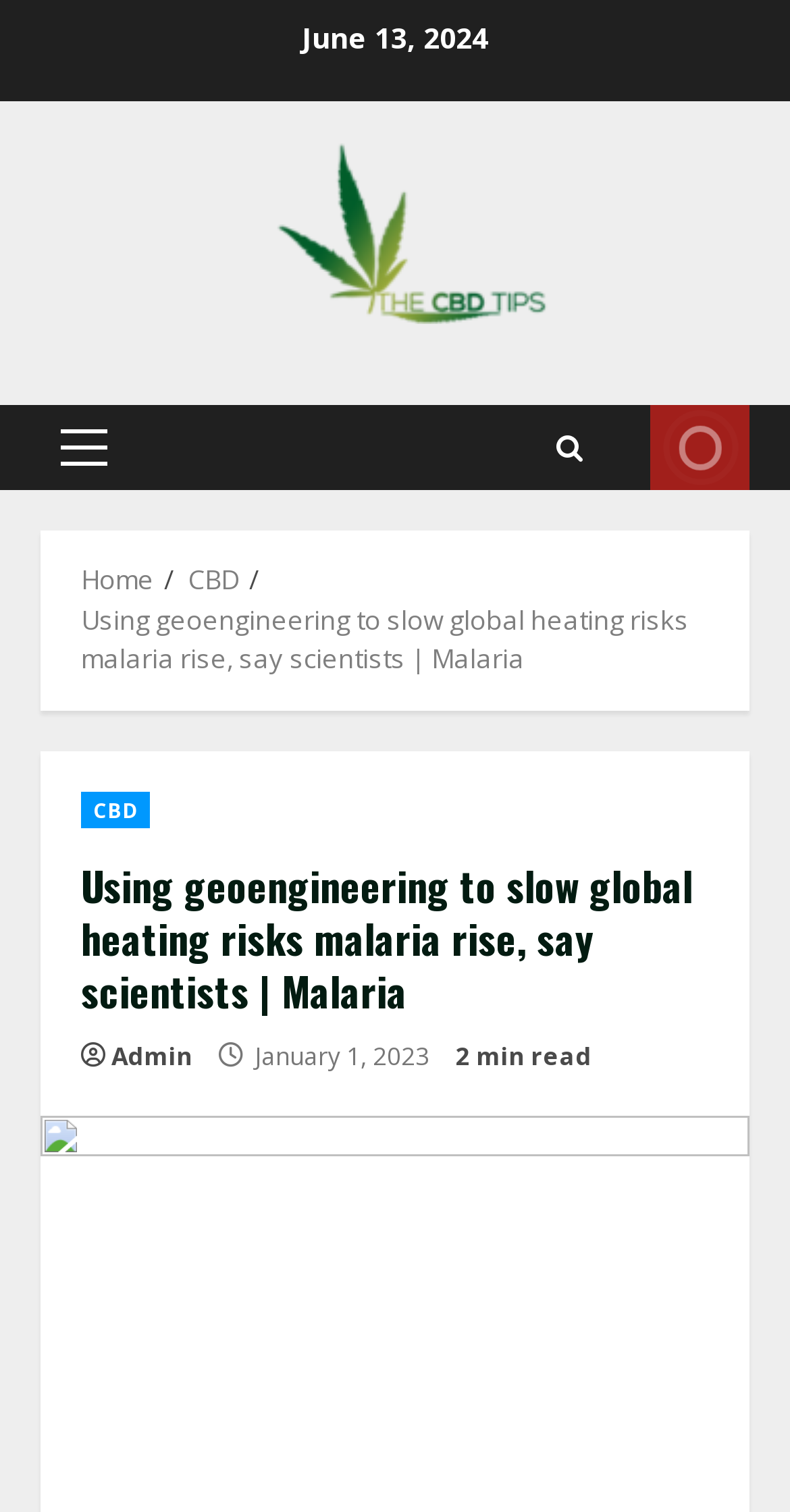Identify the bounding box coordinates for the region of the element that should be clicked to carry out the instruction: "Visit the North Central Region website". The bounding box coordinates should be four float numbers between 0 and 1, i.e., [left, top, right, bottom].

None